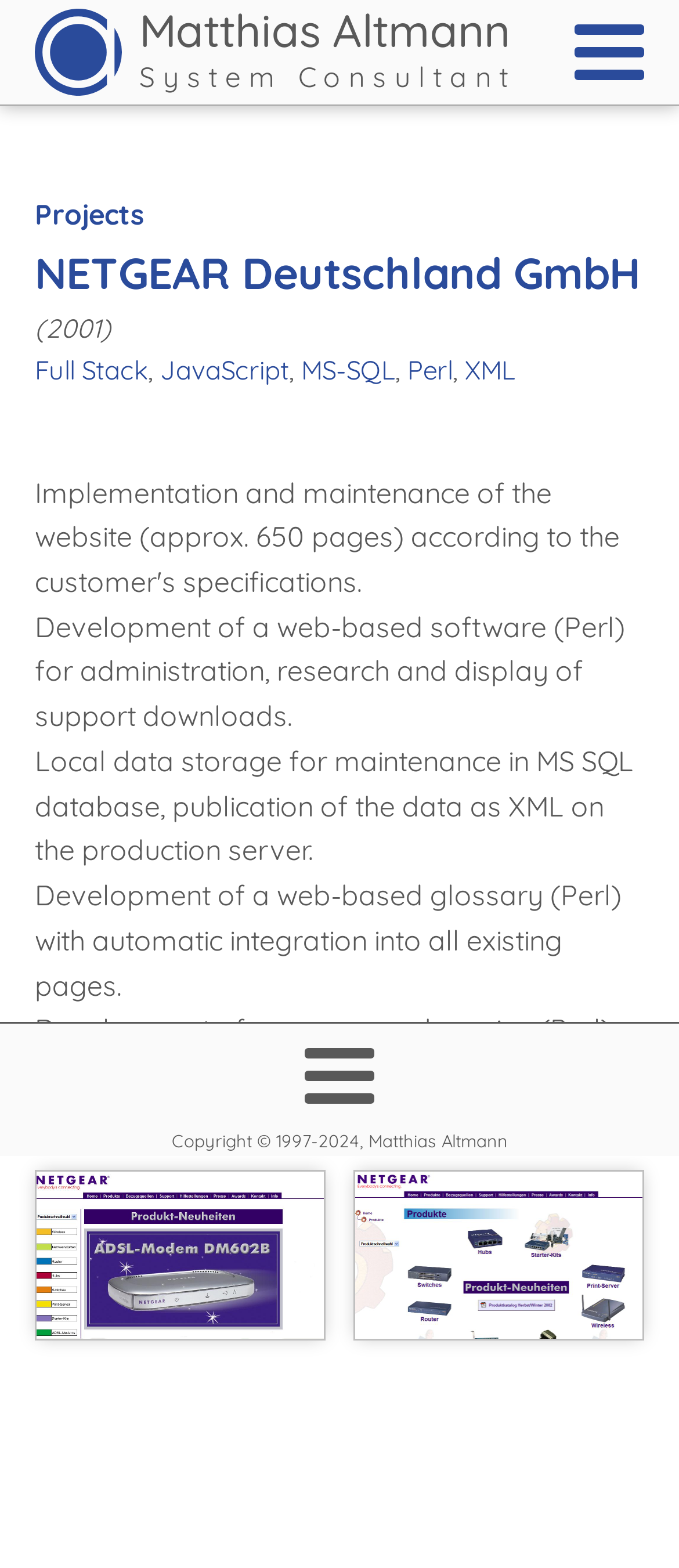Look at the image and write a detailed answer to the question: 
How many figures are there at the bottom of the webpage?

The number of figures at the bottom of the webpage can be found by looking at the figure elements, which are nested inside the figure element with bounding box coordinates [0.051, 0.747, 0.949, 0.873]. There are two figure elements inside, with bounding box coordinates [0.054, 0.748, 0.477, 0.854] and [0.523, 0.748, 0.946, 0.854] respectively.